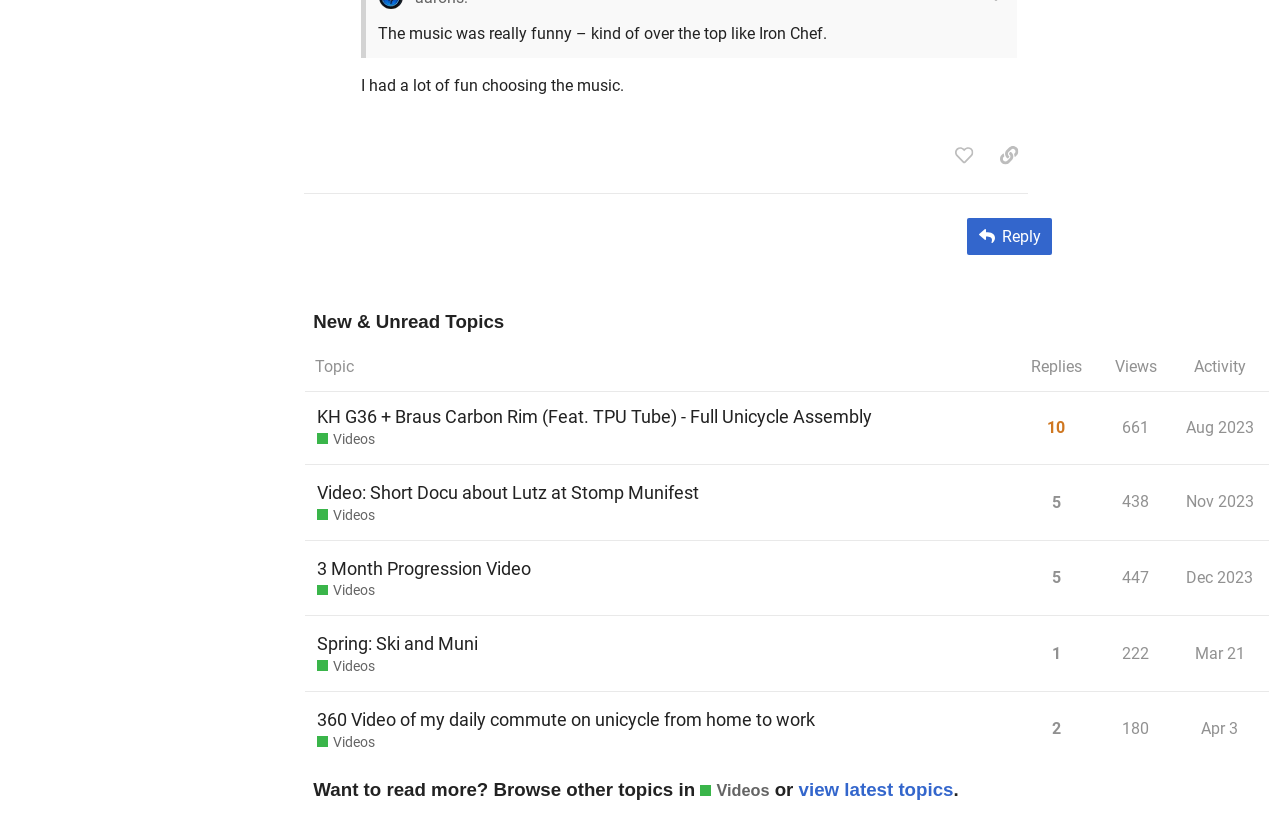Identify the bounding box coordinates for the element that needs to be clicked to fulfill this instruction: "Copy a link to this post to clipboard". Provide the coordinates in the format of four float numbers between 0 and 1: [left, top, right, bottom].

[0.773, 0.169, 0.803, 0.211]